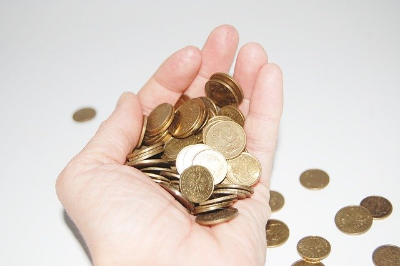Describe all the visual components present in the image.

The image depicts a hand overflowing with a collection of coins, showcasing a mixture of sizes and colors. Surrounding the hand, additional coins are scattered across a plain white surface, emphasizing the importance of cash within personal finance. This visual aligns with the advice given throughout the content, notably emphasizing smart budgeting and cash flow management. Carrying cash, as highlighted, can prevent over-reliance on credit cards, mitigating potential fees and enhancing financial control. The image effectively illustrates the concept of budgeting and the tangible nature of money management, serving as a reminder to keep track of expenditures and savings.